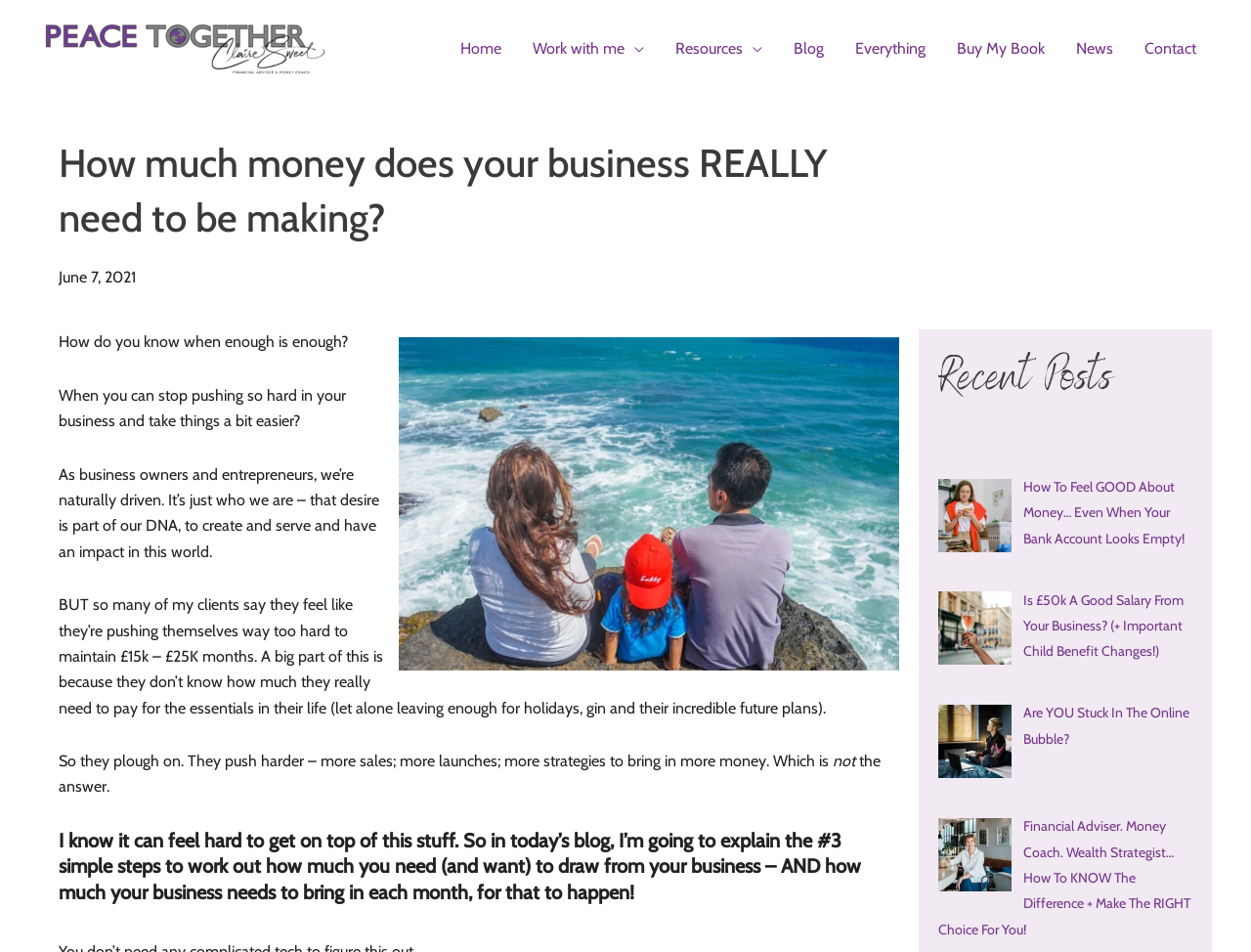Please provide a one-word or phrase answer to the question: 
How many navigation links are there?

8